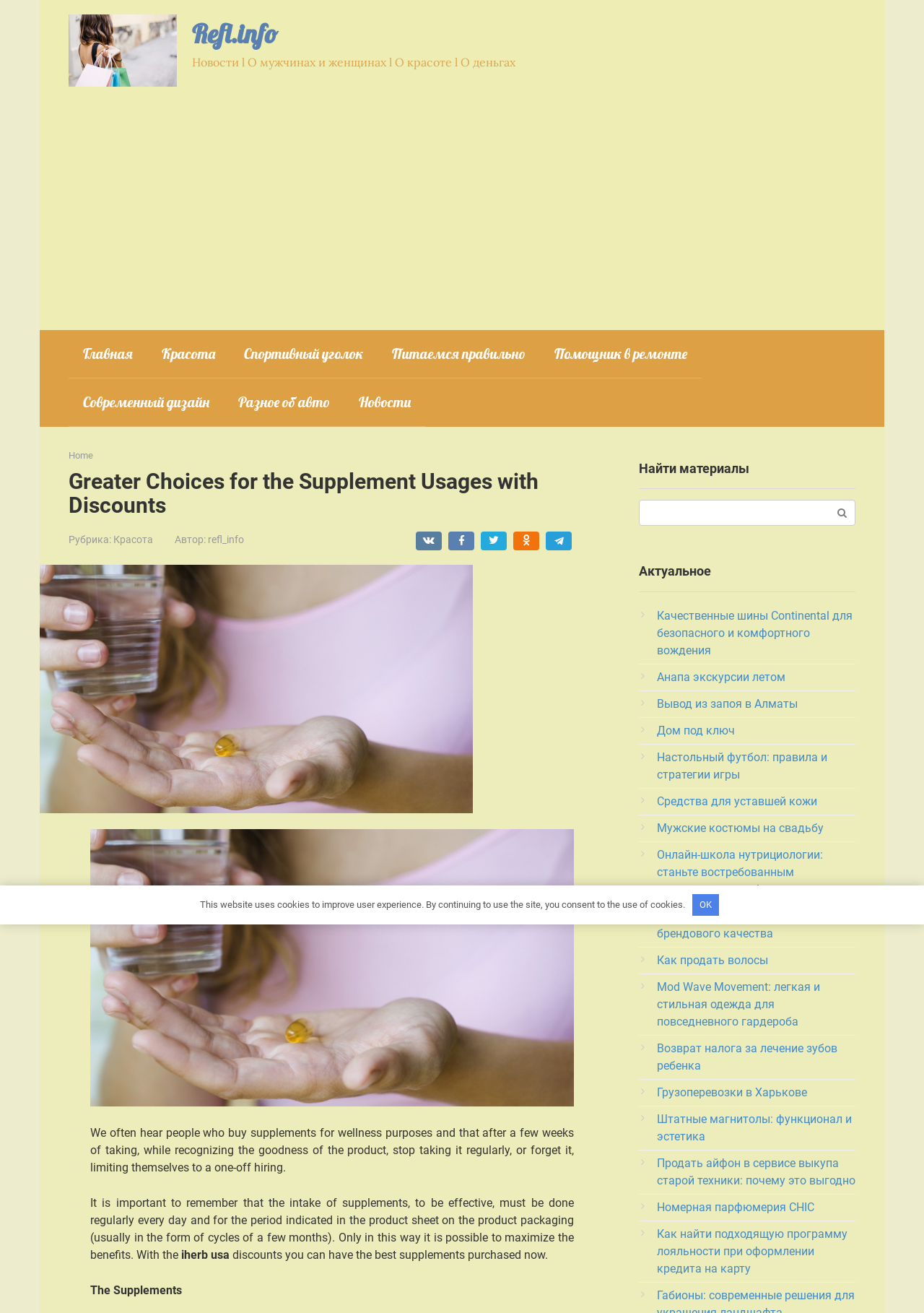Provide a one-word or brief phrase answer to the question:
What is the purpose of the search bar?

To find materials